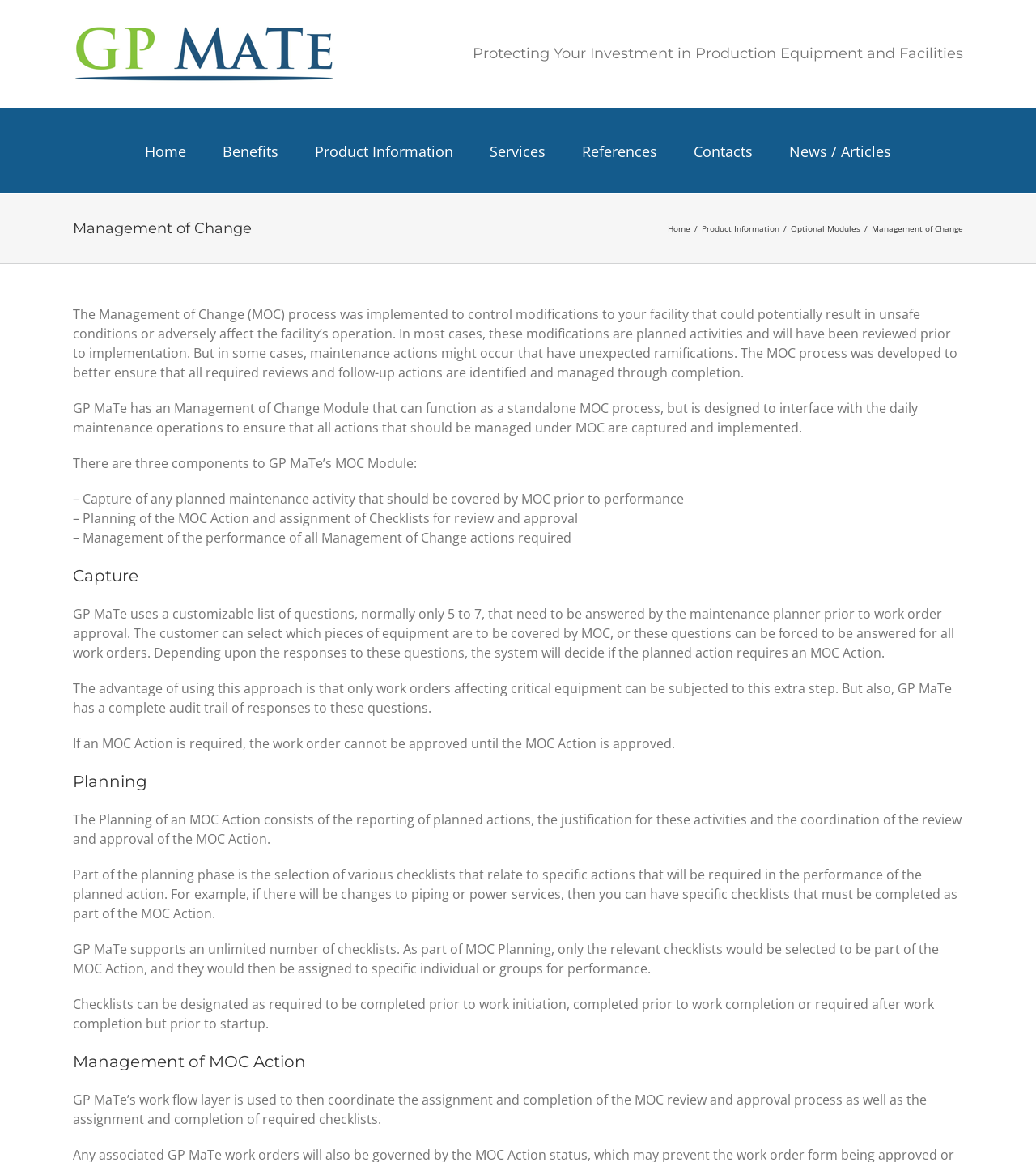What is the advantage of using GP MaTe’s customizable list of questions?
Provide a concise answer using a single word or phrase based on the image.

Only critical equipment is subjected to MOC